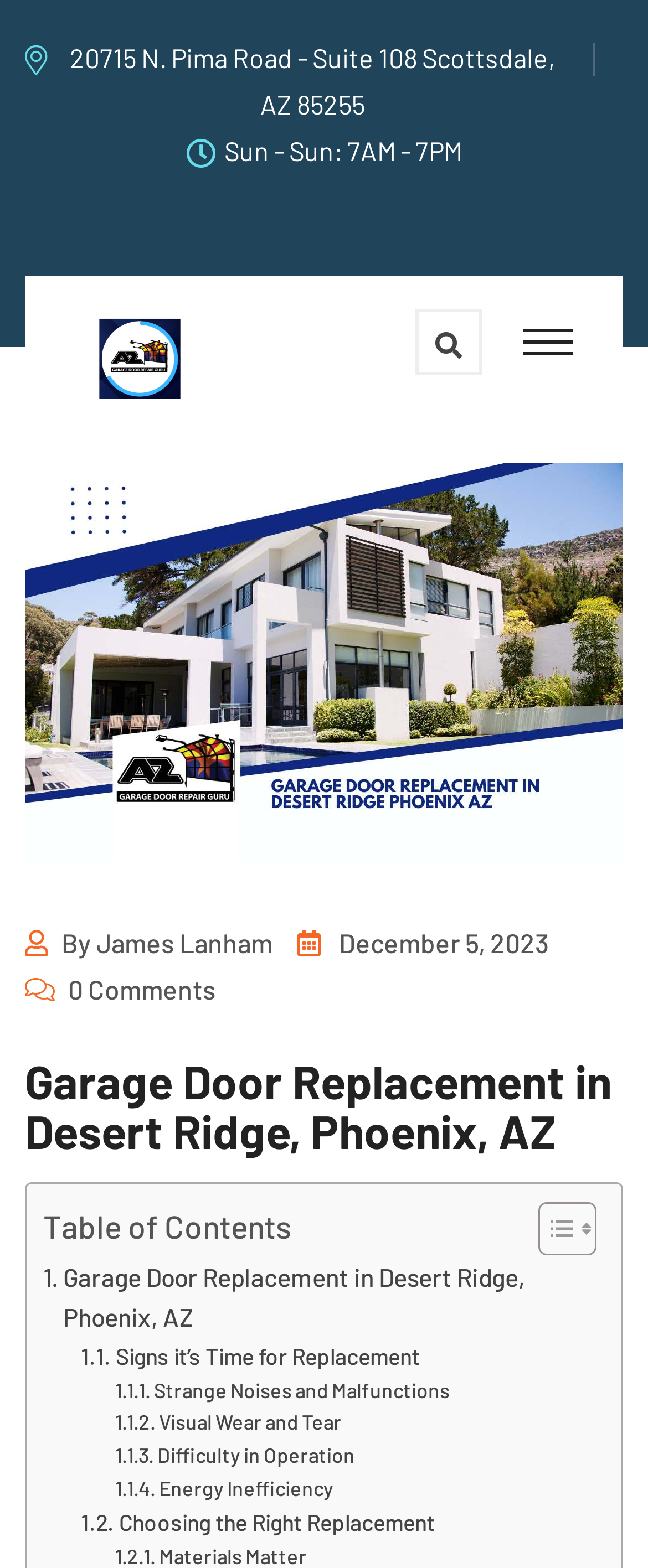Please locate the bounding box coordinates of the element that needs to be clicked to achieve the following instruction: "View the garage door replacement guide". The coordinates should be four float numbers between 0 and 1, i.e., [left, top, right, bottom].

[0.067, 0.802, 0.908, 0.853]